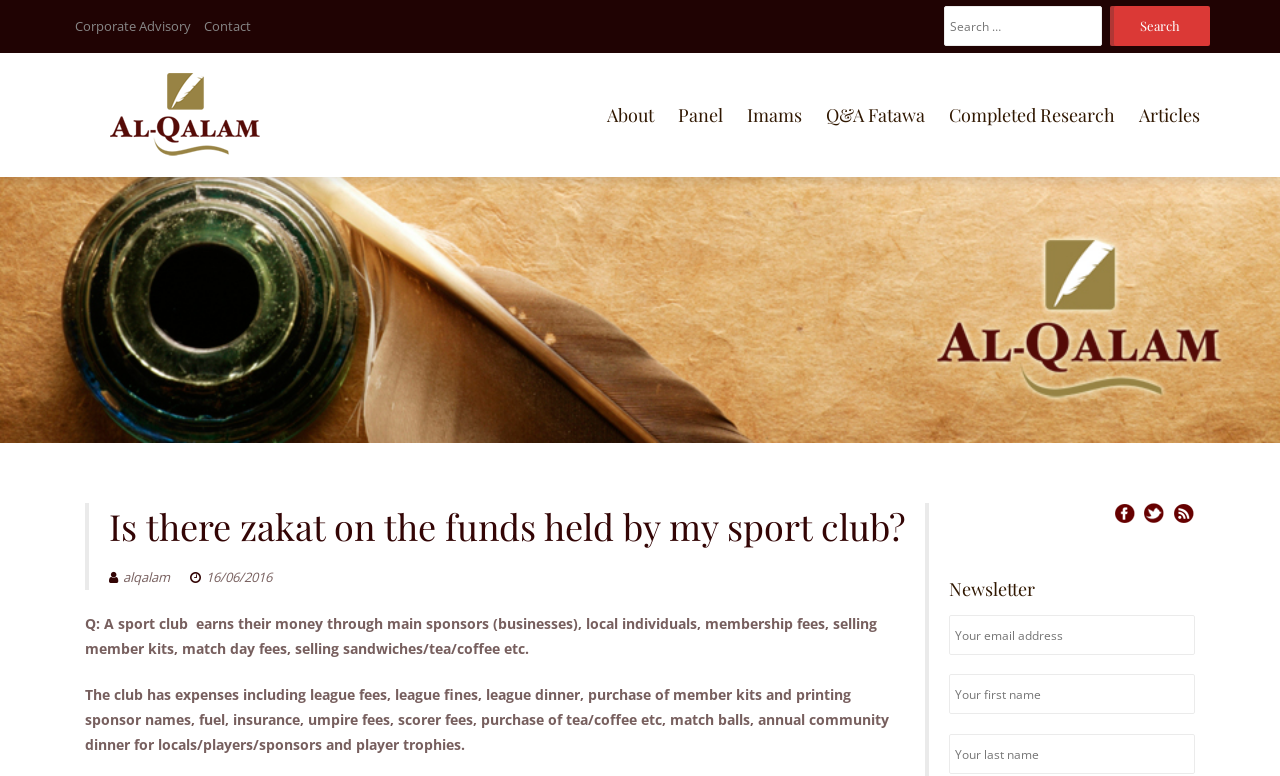Offer a thorough description of the webpage.

The webpage is about a question and answer forum related to Islamic law, specifically discussing zakat on funds held by a sport club. At the top, there are several links to different sections of the website, including "Corporate Advisory", "Contact", and a search bar with a "Search" button. 

Below the top navigation, there is a table with multiple links to various categories, such as "About", "Panel", "Imams", "Q&A Fatawa", "Completed Research", and "Articles". 

The main content of the webpage is an image with a heading that repeats the question "Is there zakat on the funds held by my sport club?" above a brief description of the question. The question is followed by a detailed description of the sport club's income and expenses. 

On the right side of the main content, there are social media links to Facebook, Twitter, and RSS. Below these links, there is a newsletter section with a heading, a required email address field, and two optional fields for first and last names.